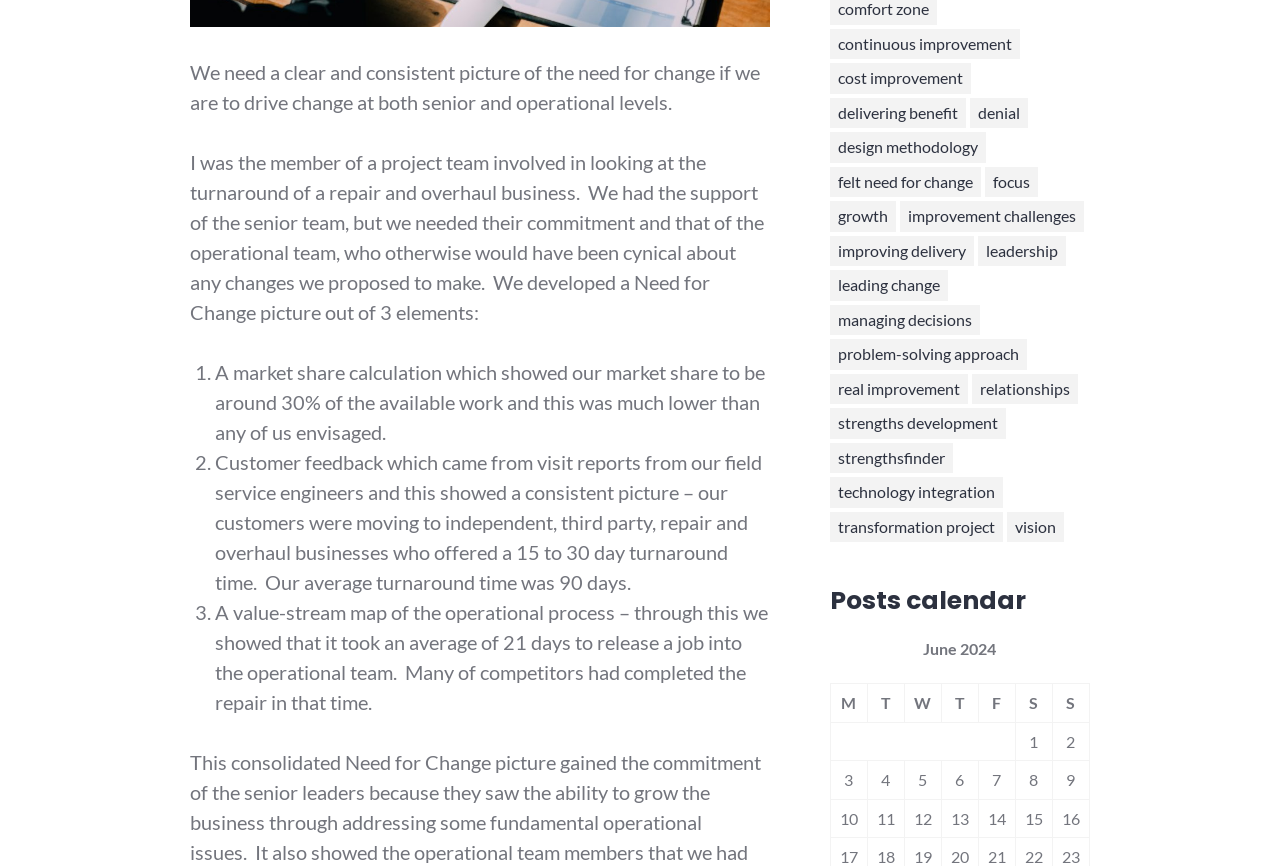Using a single word or phrase, answer the following question: 
What is the market share of the repair and overhaul business?

30%